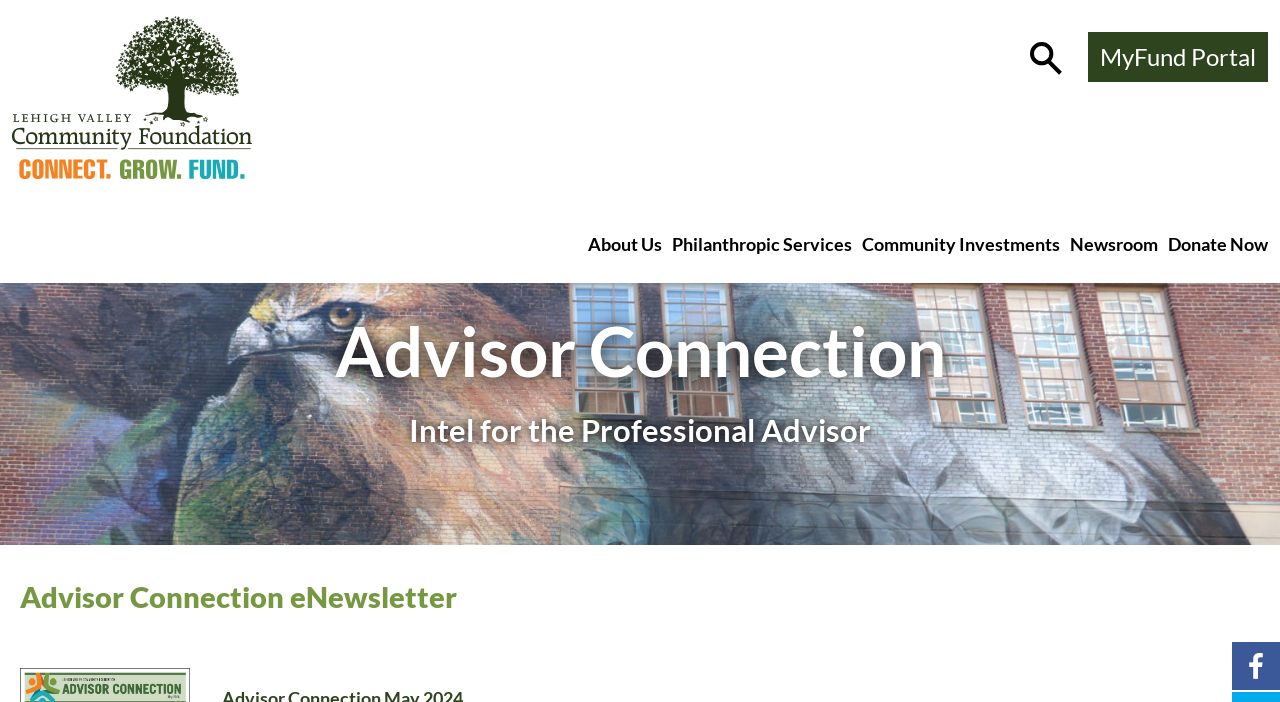Generate a thorough caption that explains the contents of the webpage.

The webpage is titled "Advisor Connection - Lehigh Valley Community Foundation" and appears to be a professional resource for advisors. At the top left corner, there is a small image and a link. On the top right corner, there are two buttons: "Show Search" and "MyFund Portal", accompanied by small images. 

Below the top section, there is a navigation menu with five links: "About Us", "Philanthropic Services", "Community Investments", "Newsroom", and "Donate Now". These links are evenly spaced and span across the width of the page.

The main content area is divided into two sections. The top section has a header image with the title "Advisor Connection" and a subtitle "Intel for the Professional Advisor". The bottom section has a heading "Advisor Connection eNewsletter" with a marked text "Advisor Connection eNewsletter Advisor Connection May 2024 Professional advisors seeking to elevate their careers and enhance their philanthropic expertise should learn more about a study group designed to prepare advisors". 

At the bottom right corner, there is a small icon represented by "\uf09a".